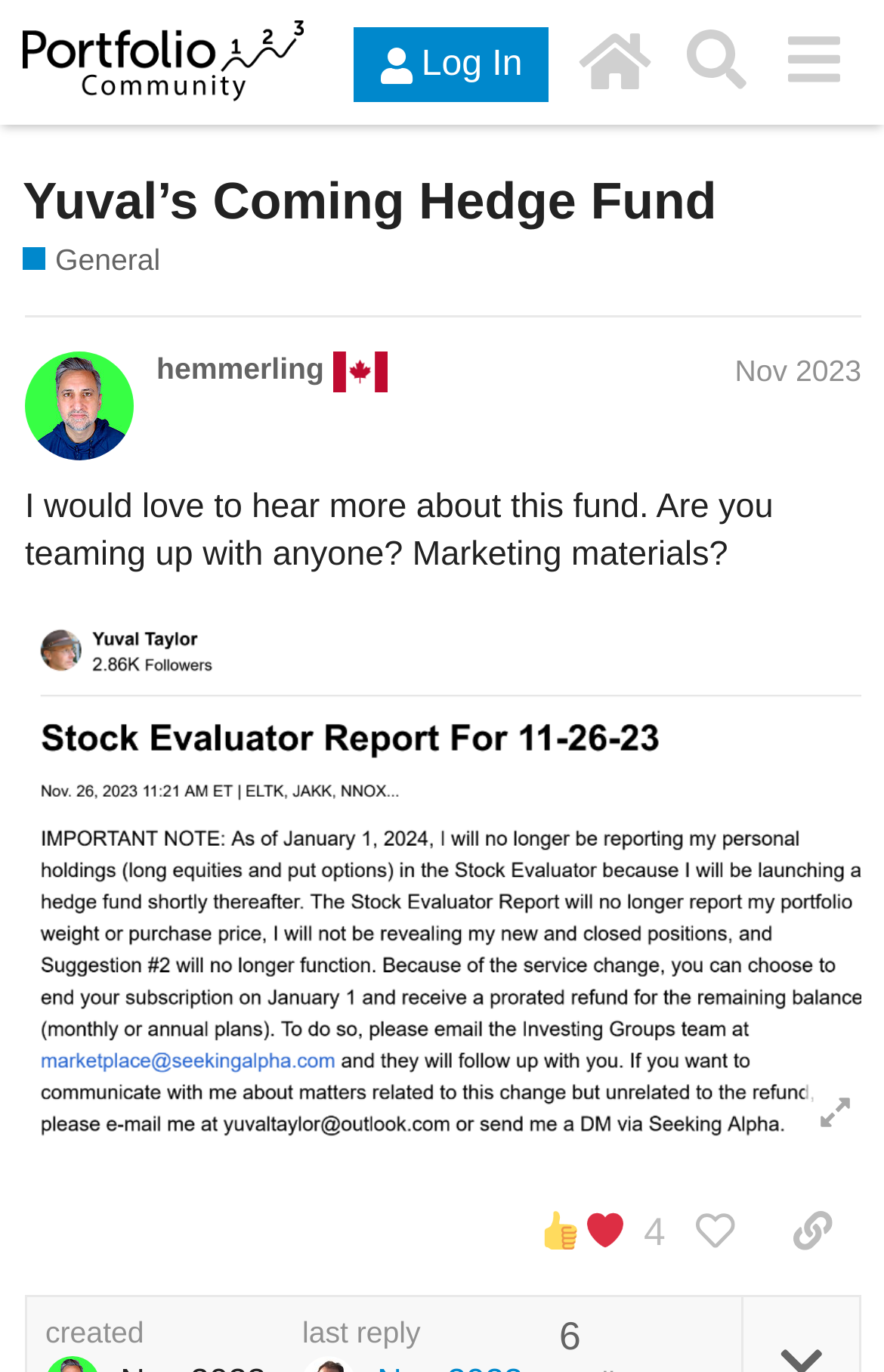Who started the discussion?
Please analyze the image and answer the question with as much detail as possible.

The username 'hemmerling' is linked to the discussion start time 'Nov 2023', indicating that hemmerling started the discussion.